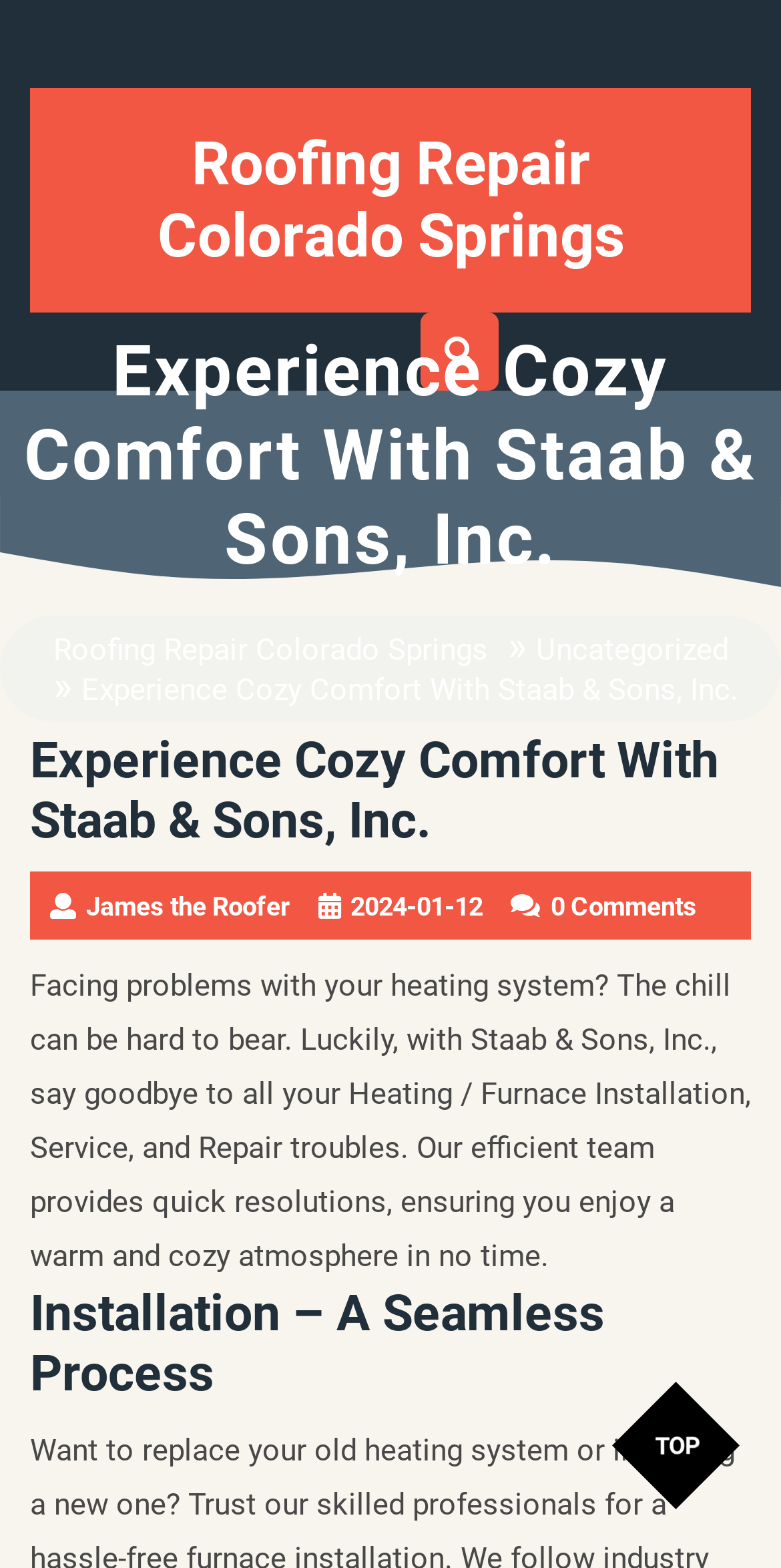Bounding box coordinates are given in the format (top-left x, top-left y, bottom-right x, bottom-right y). All values should be floating point numbers between 0 and 1. Provide the bounding box coordinate for the UI element described as: Uncategorized

[0.686, 0.406, 0.932, 0.425]